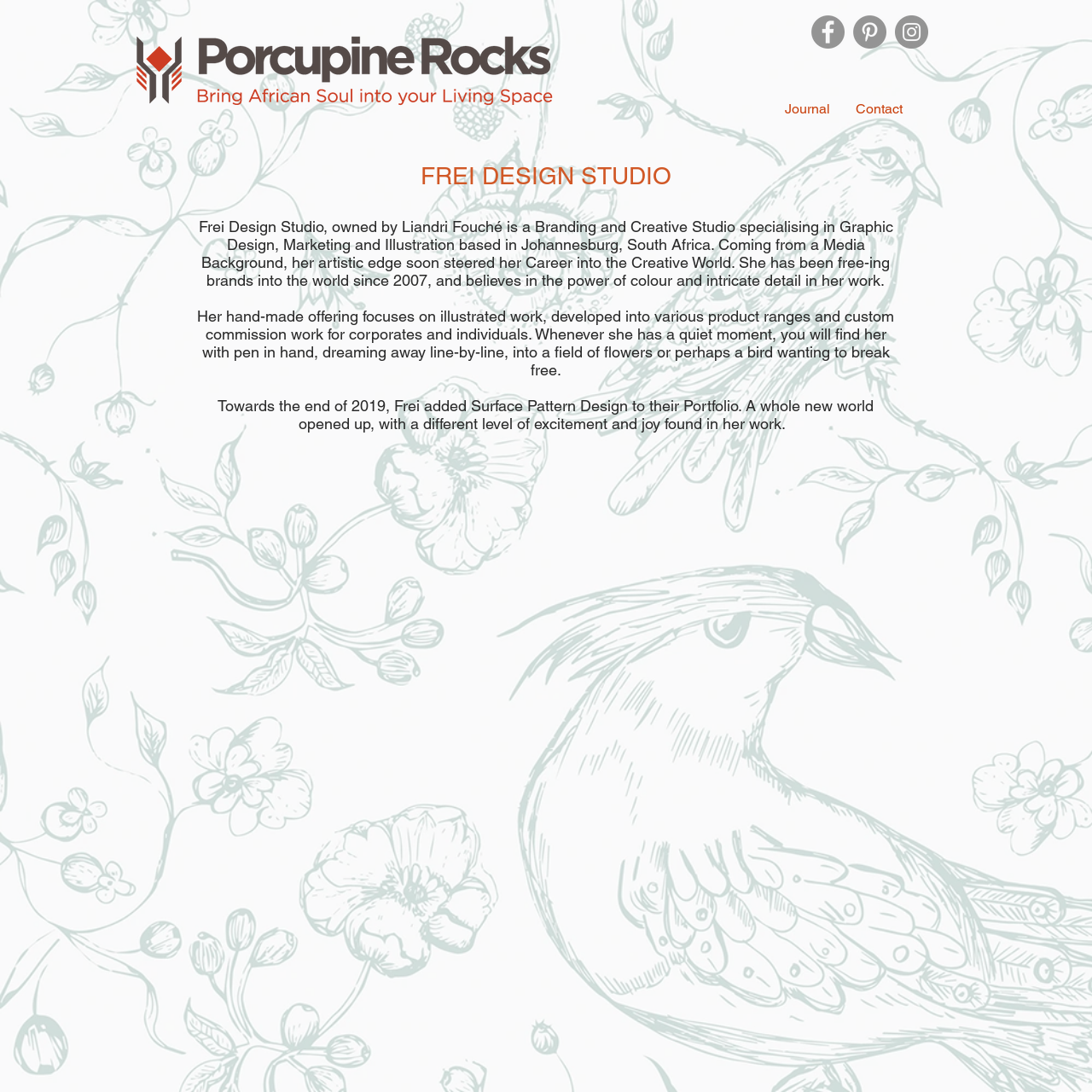Using the description: "Contact", identify the bounding box of the corresponding UI element in the screenshot.

[0.771, 0.084, 0.838, 0.115]